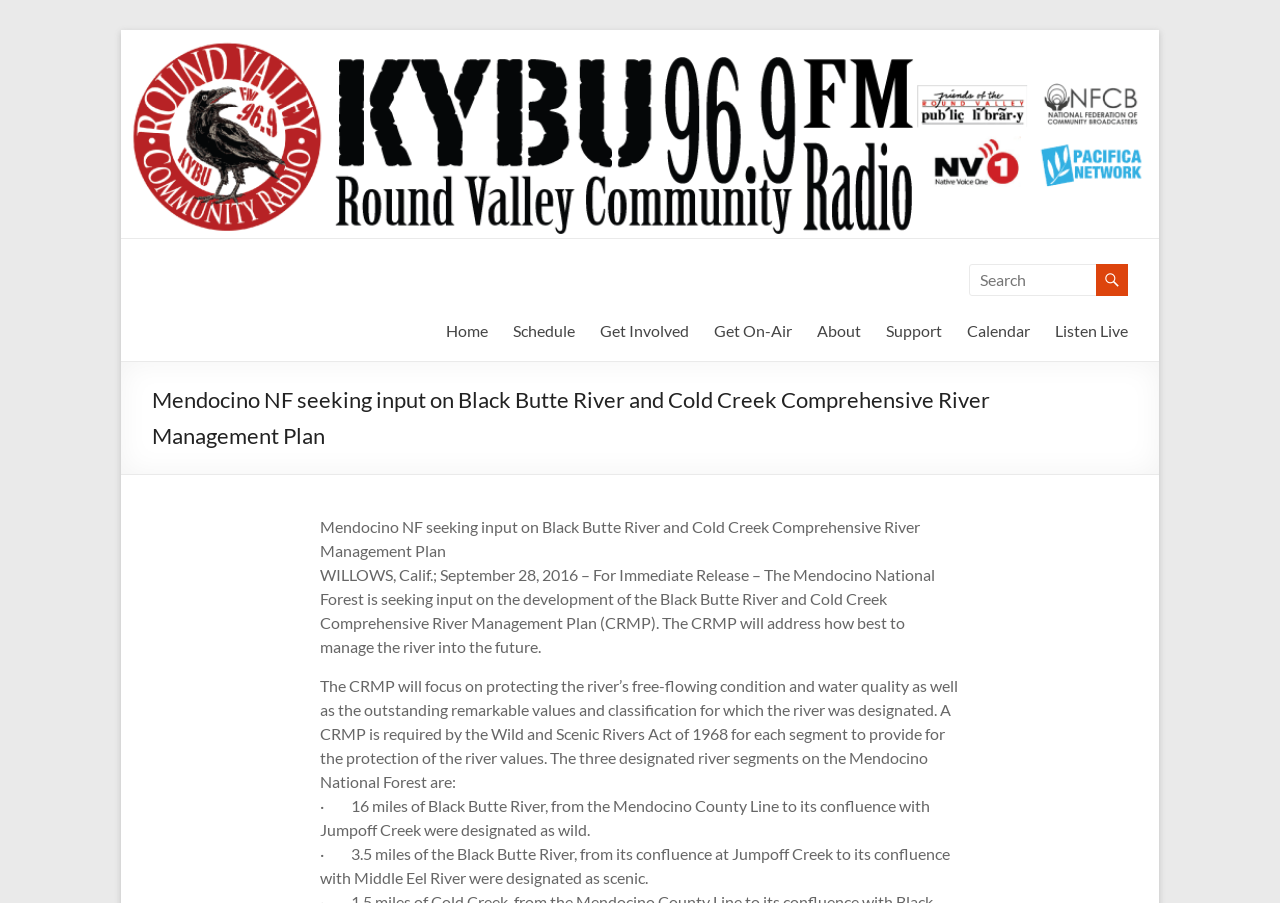Provide the bounding box coordinates of the HTML element this sentence describes: "Calendar". The bounding box coordinates consist of four float numbers between 0 and 1, i.e., [left, top, right, bottom].

[0.755, 0.349, 0.805, 0.383]